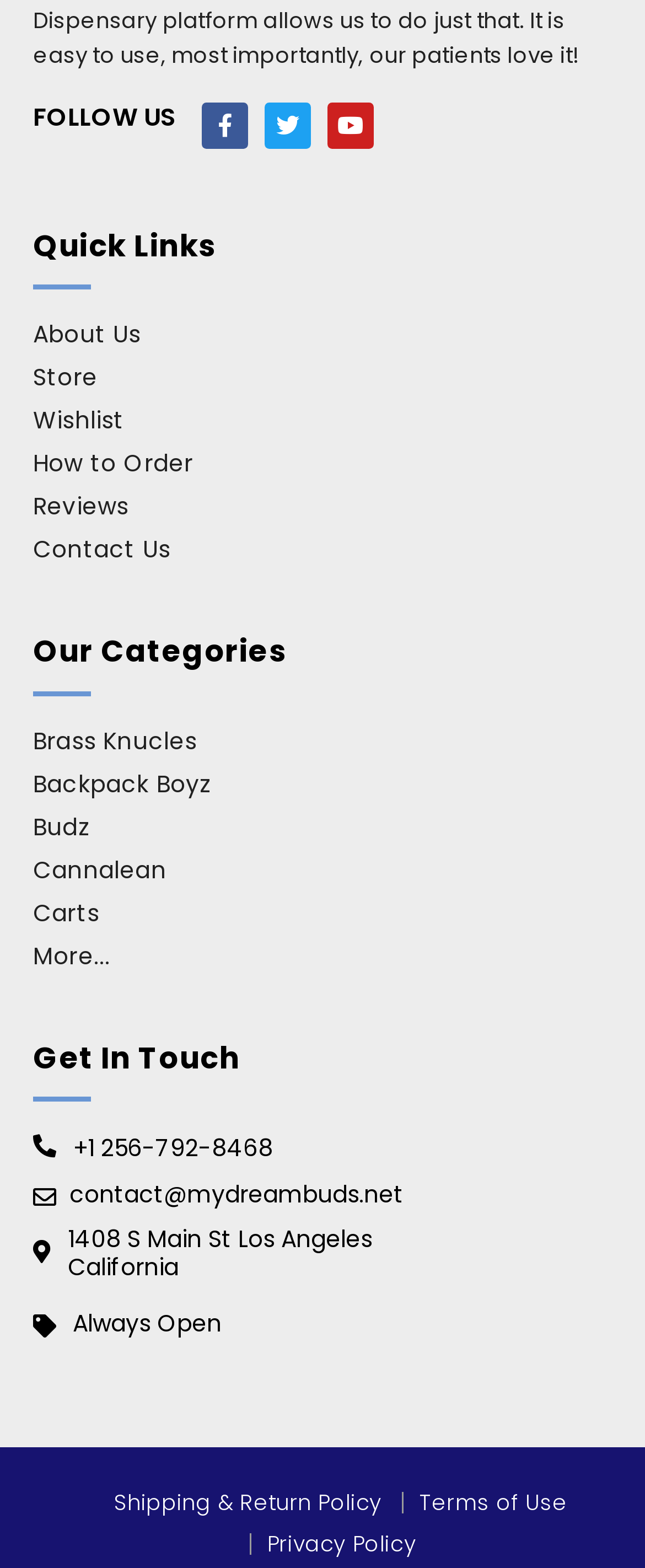How many links are there under 'Get In Touch'?
Please provide a detailed and comprehensive answer to the question.

I counted the number of links under the 'Get In Touch' heading, which are the phone number, email, address, and 'Always Open'.